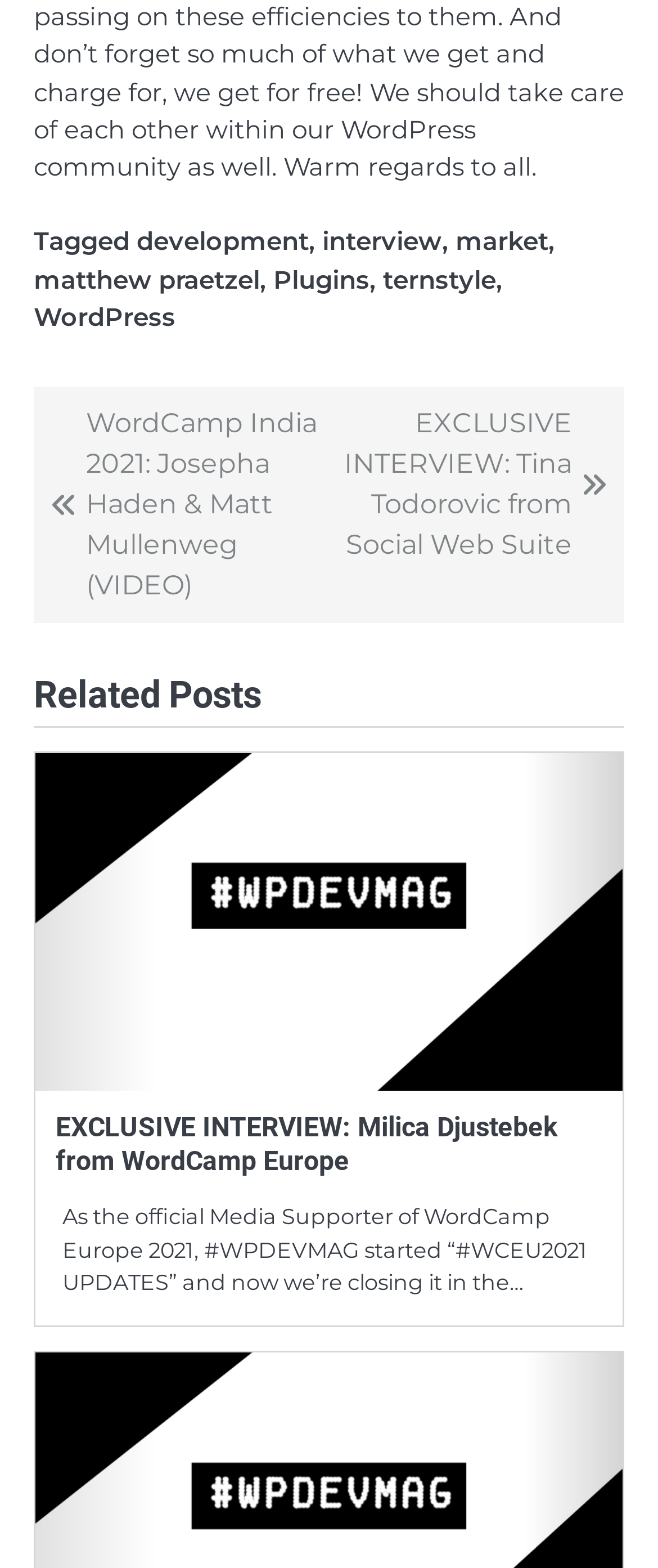What is the title of the related post?
Using the image as a reference, answer the question with a short word or phrase.

EXCLUSIVE INTERVIEW: Milica Djustebek from WordCamp Europe